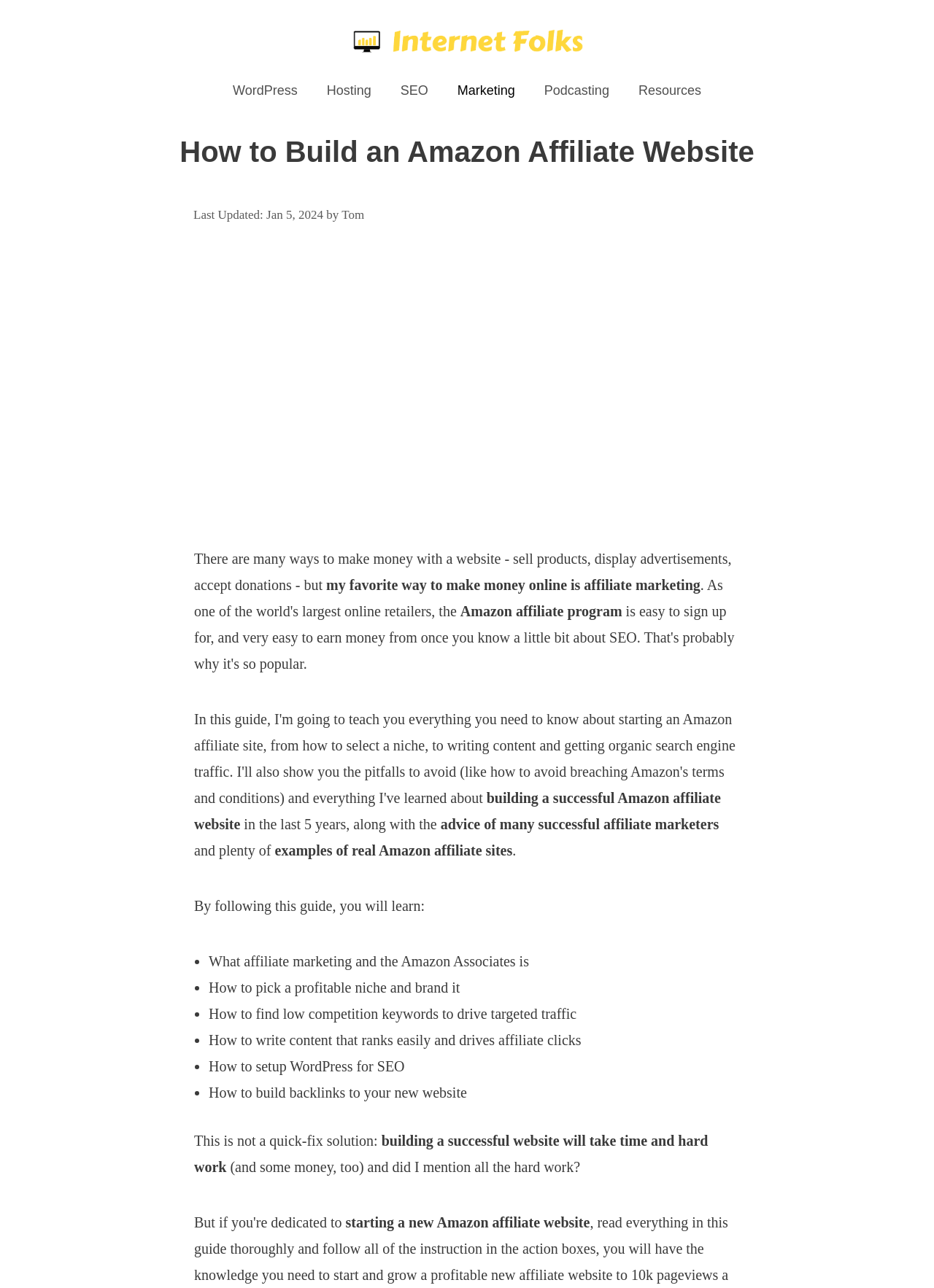What is the purpose of the guide?
Please answer the question as detailed as possible based on the image.

The guide is intended to teach the reader how to build a successful Amazon affiliate website, as stated in the text 'By following this guide, you will learn...' followed by a list of topics that will be covered.